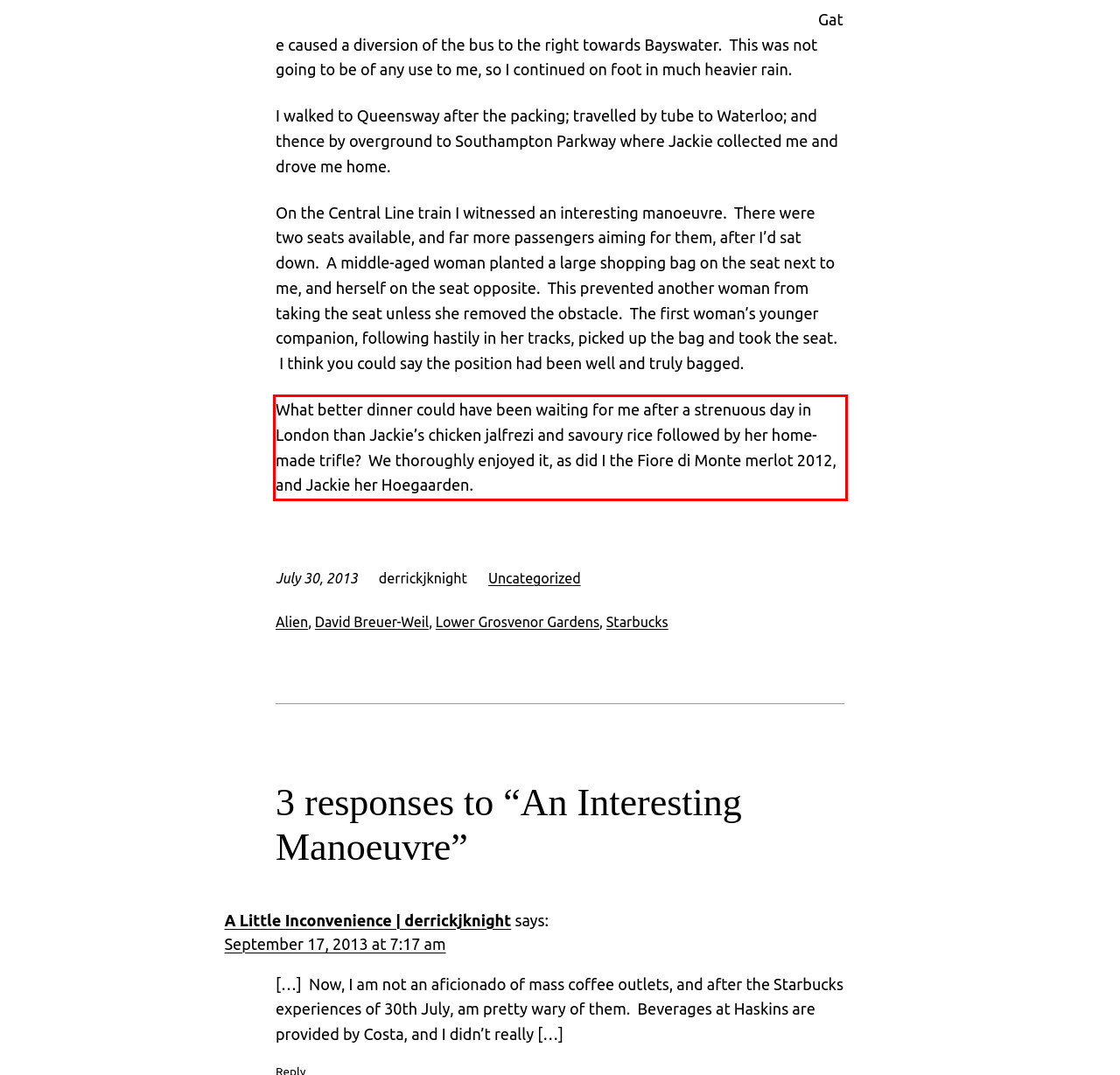Review the webpage screenshot provided, and perform OCR to extract the text from the red bounding box.

What better dinner could have been waiting for me after a strenuous day in London than Jackie’s chicken jalfrezi and savoury rice followed by her home-made trifle? We thoroughly enjoyed it, as did I the Fiore di Monte merlot 2012, and Jackie her Hoegaarden.